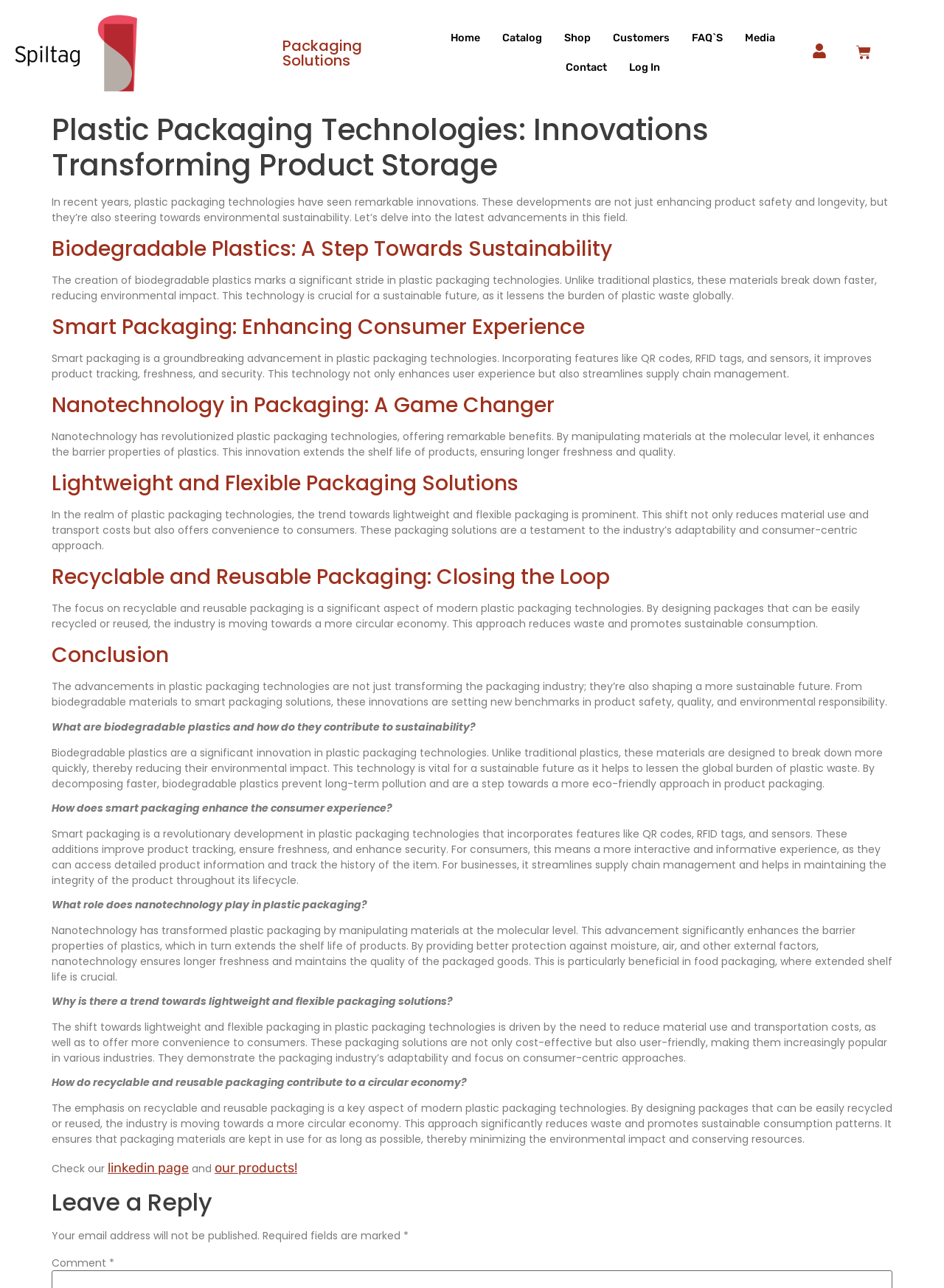What is the main topic of the webpage?
Please use the image to provide a one-word or short phrase answer.

Plastic Packaging Technologies